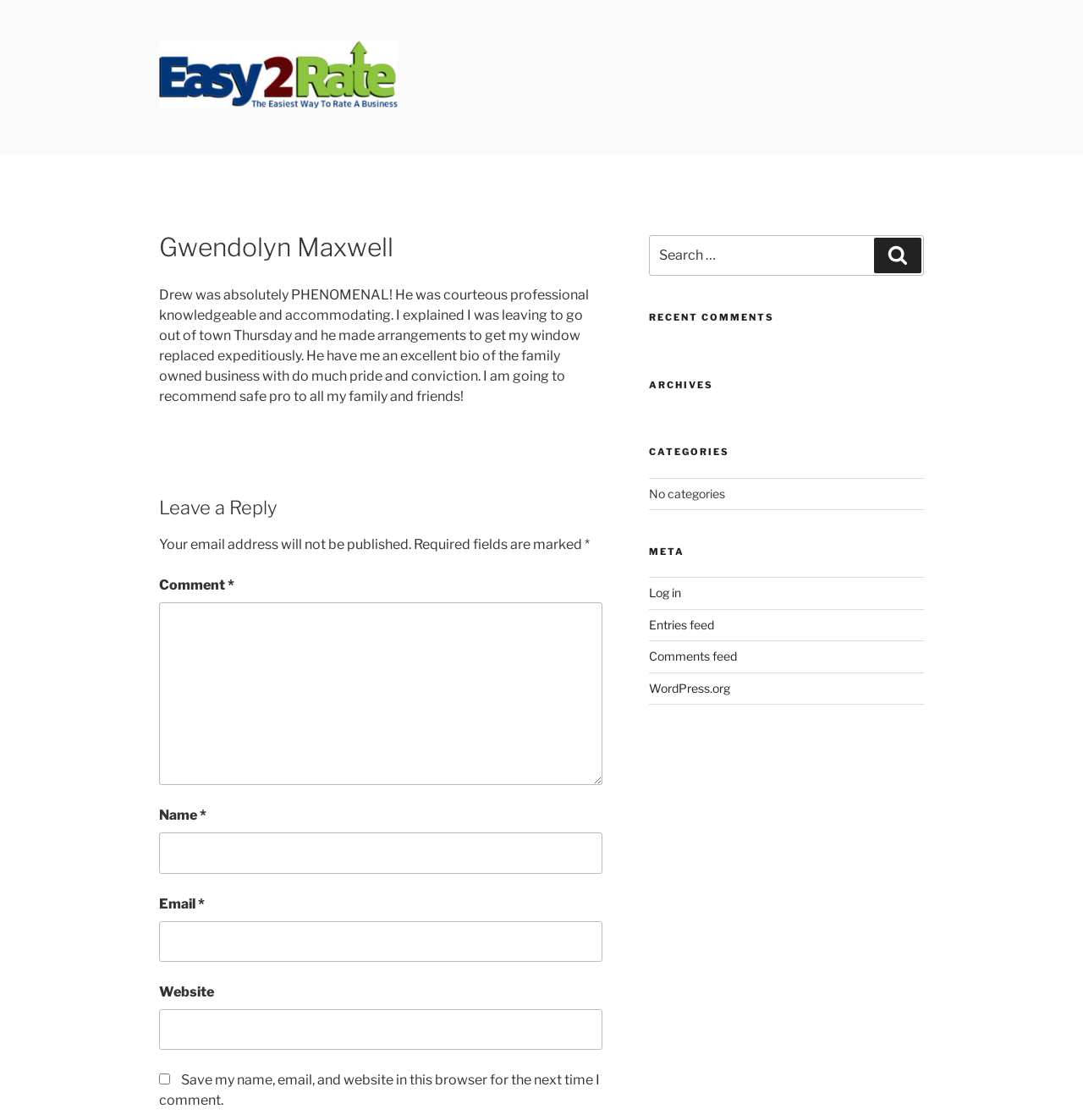What is the purpose of the search box in the sidebar?
Can you provide a detailed and comprehensive answer to the question?

The search box in the sidebar is labeled 'Search for:' and has a search button next to it. This suggests that the purpose of the search box is to allow users to search for specific content within the website.